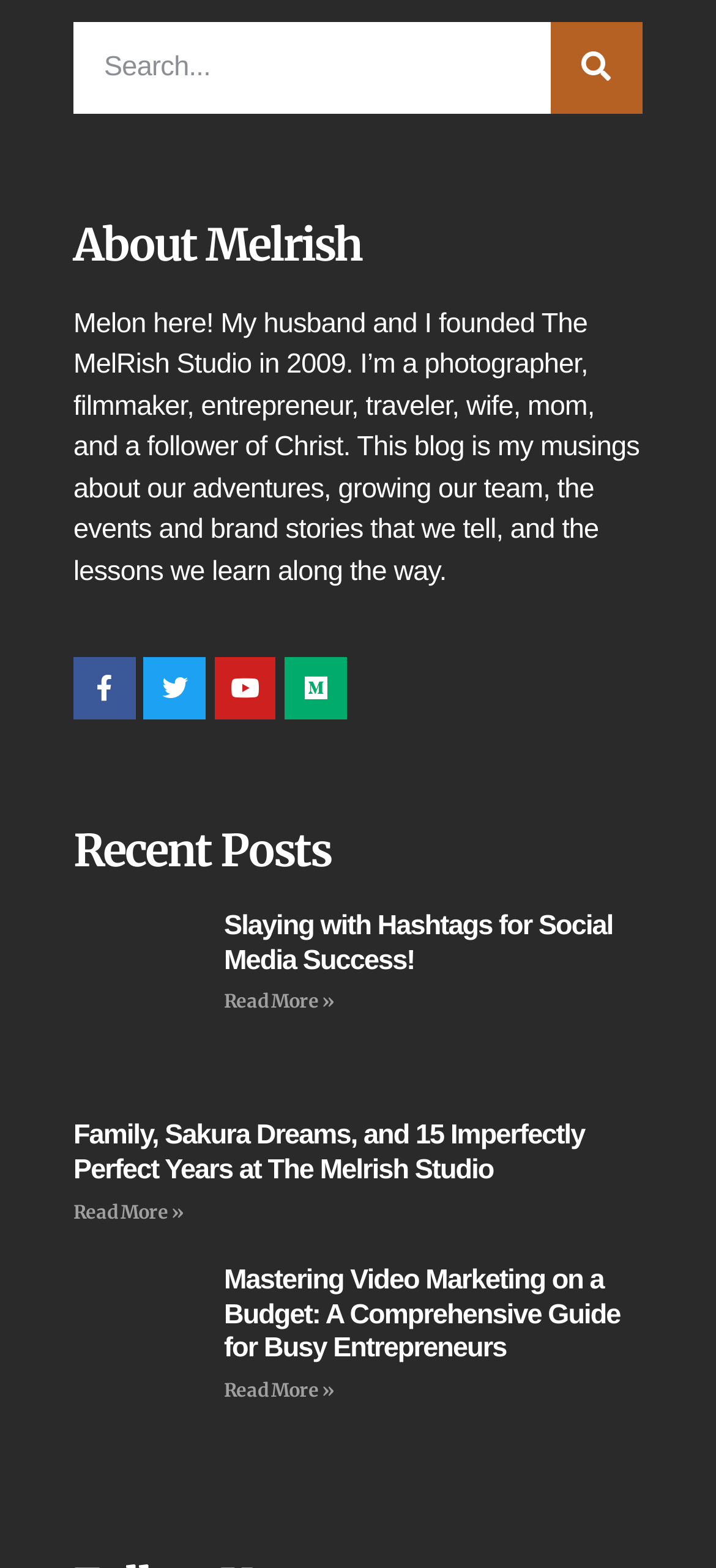What is the name of the studio?
Please answer the question with as much detail as possible using the screenshot.

The name of the studio can be found in the StaticText element with the text 'Melon here! My husband and I founded The MelRish Studio in 2009.'